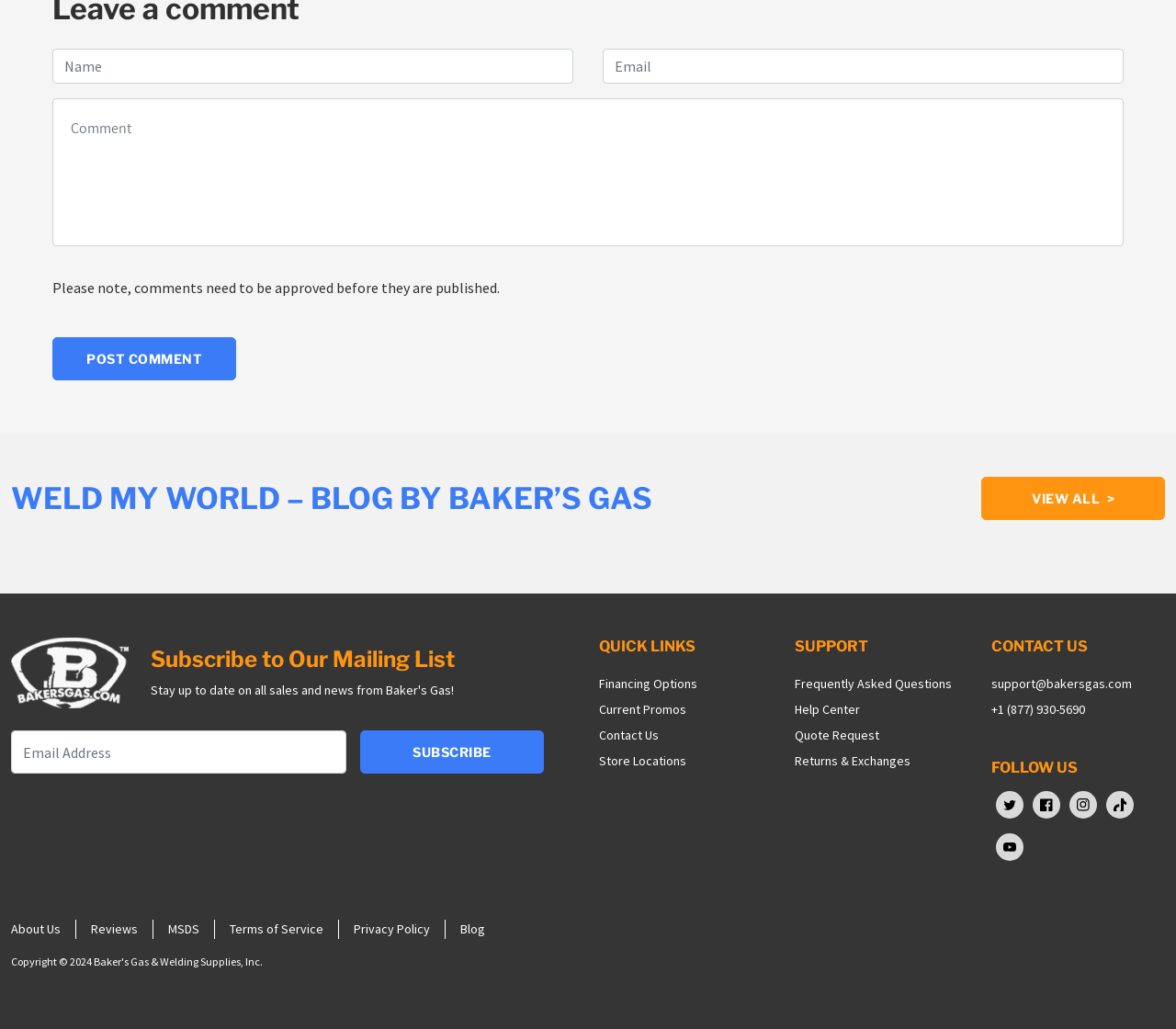What is the topic of the blog?
Answer with a single word or phrase by referring to the visual content.

Welding